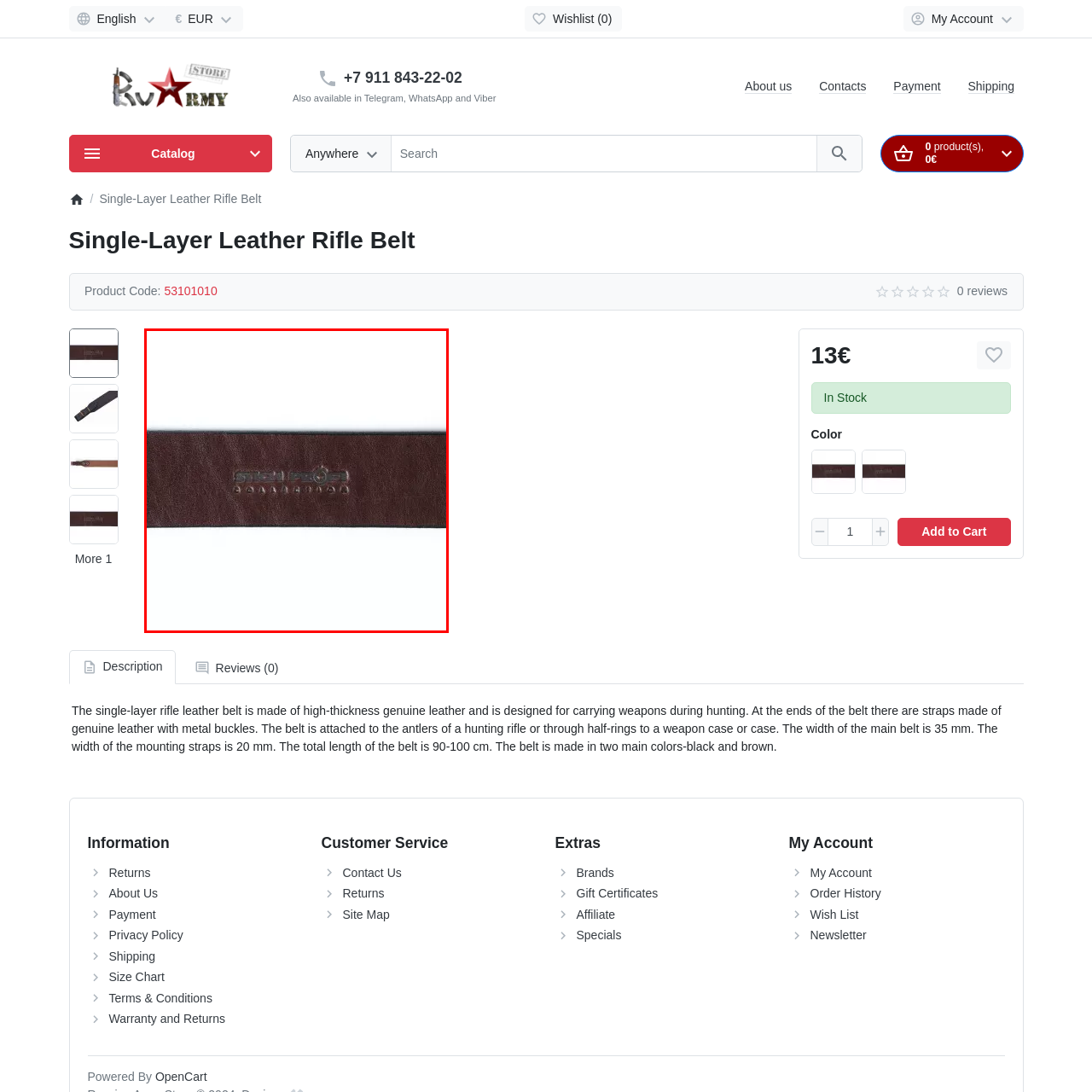Provide an extensive and detailed caption for the image section enclosed by the red boundary.

The image showcases a high-quality, single-layer leather rifle belt featuring a rich, dark brown color. The belt is designed with a sleek, minimalist aesthetic, emphasizing its smooth texture and durability. At the center, a subtle yet distinct logo is embossed, adding a touch of elegance and branding to the product. This piece is ideal for outdoor enthusiasts and marksmen, combining functionality with style. Its craftsmanship suggests a strong construction, making it suitable for both everyday use and specialized activities. The overall appearance reflects a classic accessory that complements various outdoor attire.